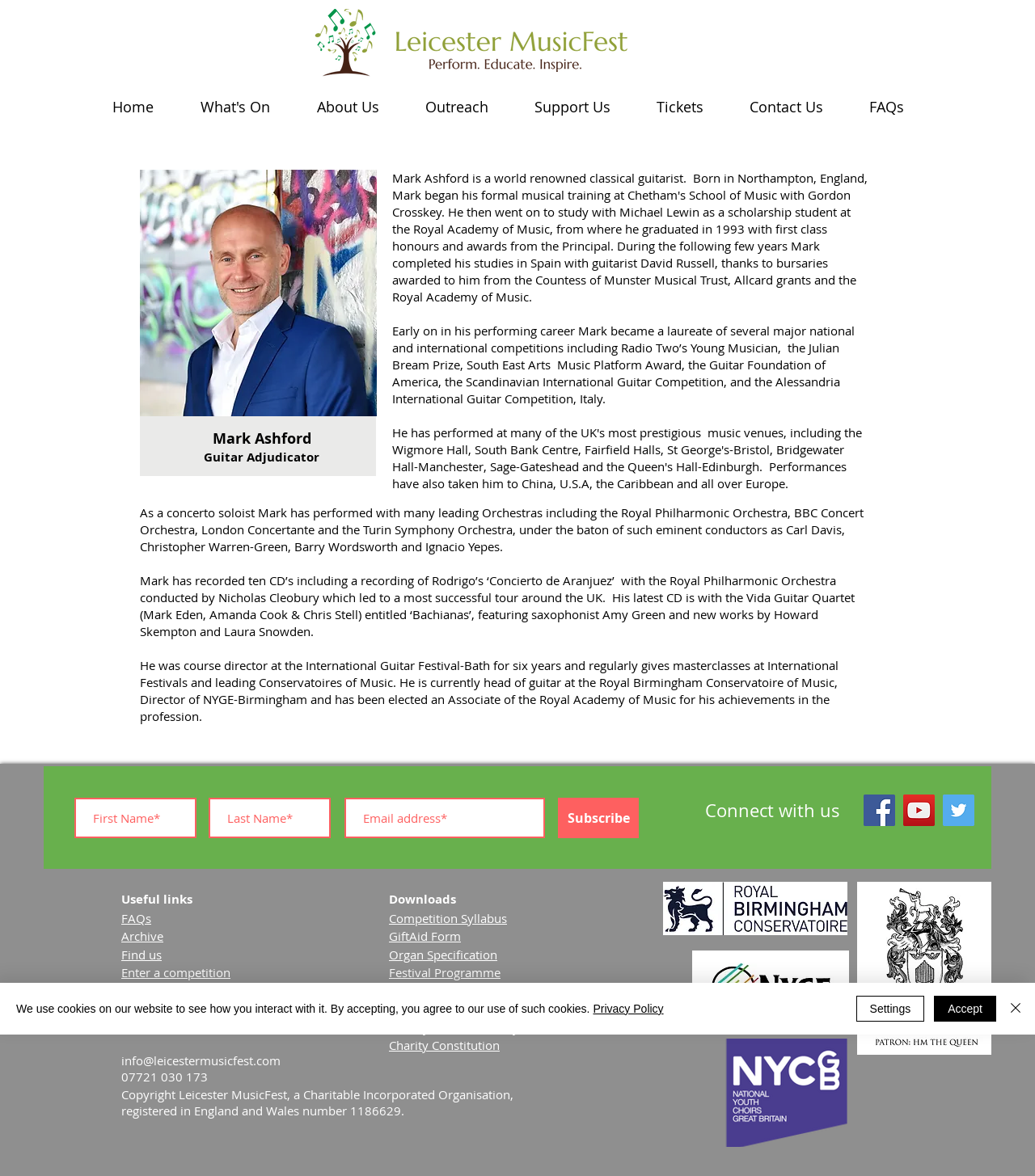Please locate the bounding box coordinates of the element that should be clicked to complete the given instruction: "Click on the Home link".

[0.086, 0.074, 0.17, 0.108]